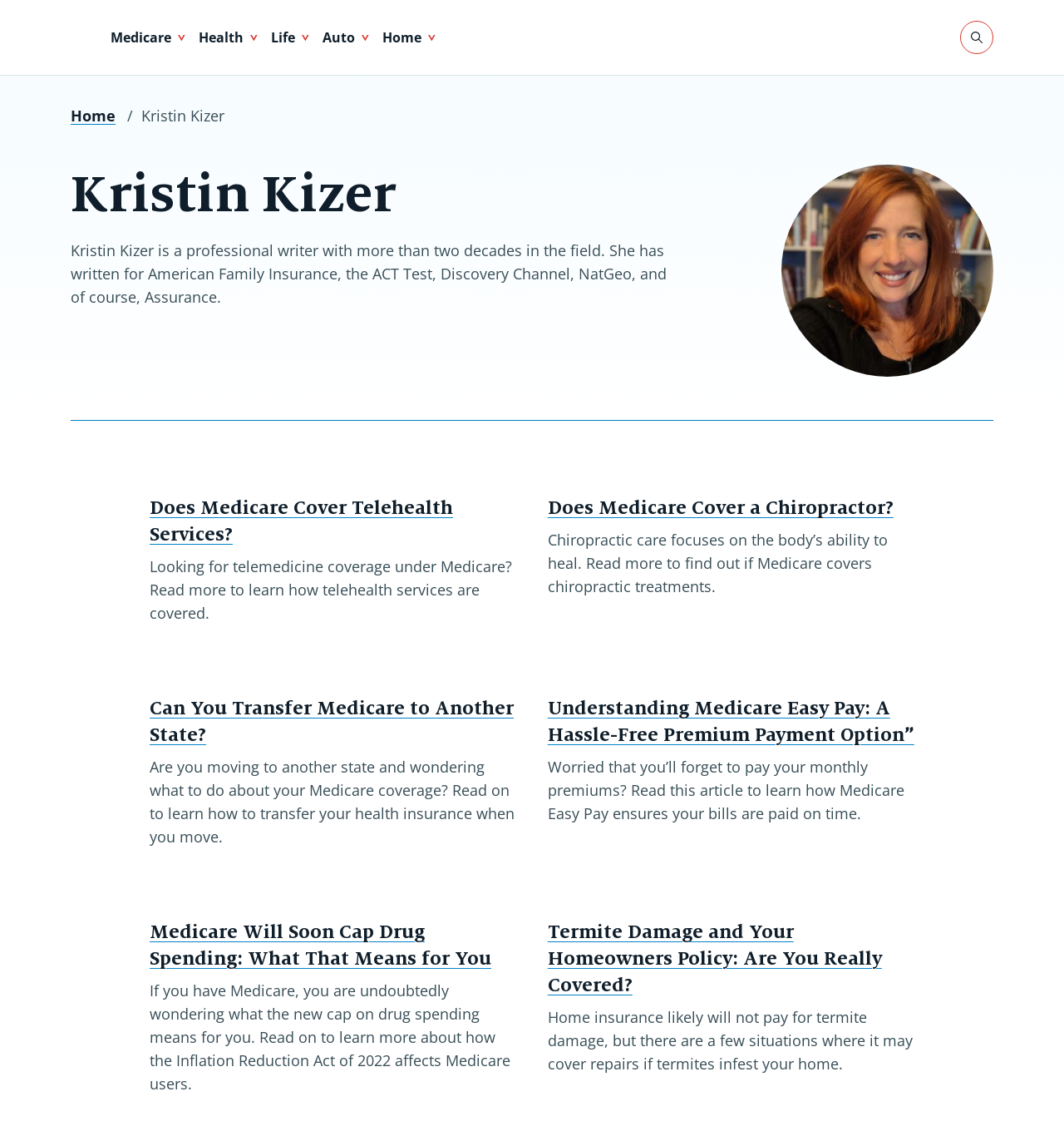What is the topic of the first article?
Refer to the image and give a detailed response to the question.

I looked at the first article element [224] and found the link text 'Does Medicare Cover Telehealth Services?' which suggests that the topic of the first article is telehealth services.